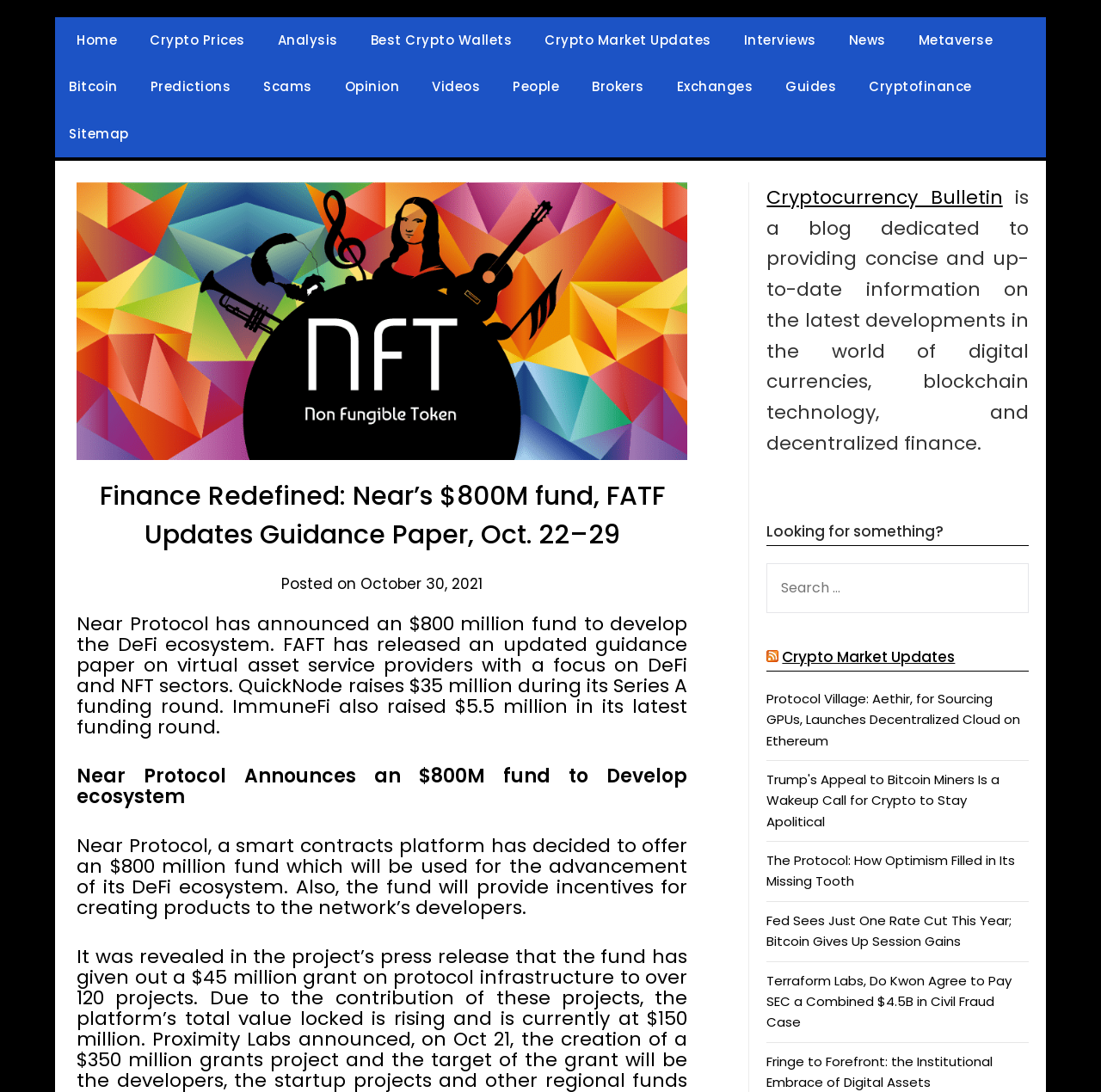How much has QuickNode raised in its Series A funding round?
Provide a detailed answer to the question, using the image to inform your response.

The question can be answered by reading the text on the webpage, which states that 'QuickNode raises $35 million during its Series A funding round.' This indicates that QuickNode has raised $35 million in its Series A funding round.